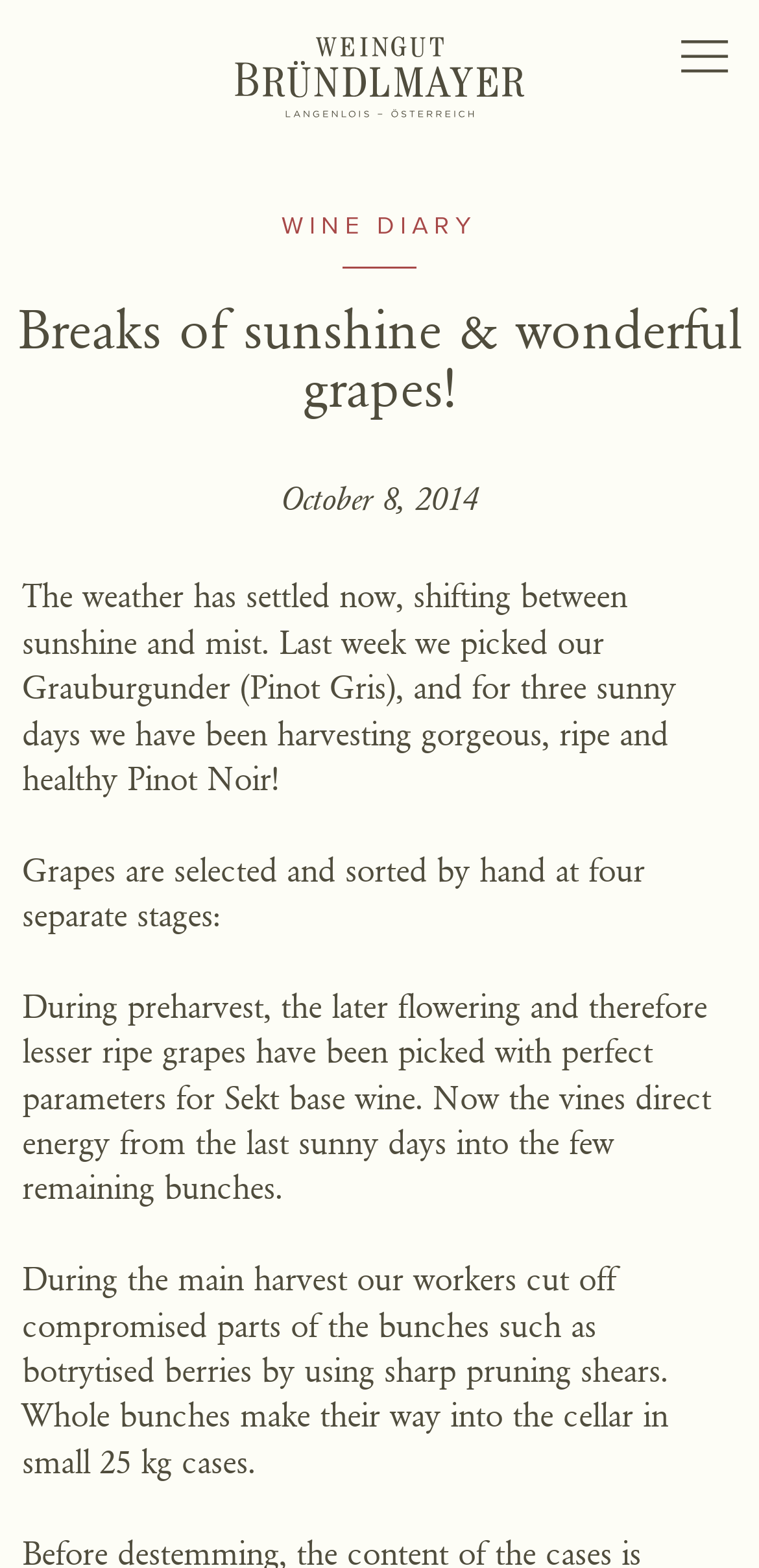Offer an in-depth caption of the entire webpage.

The webpage is about Weingut Bründlmayer, a winery situated in Langenlois, Austria. At the top of the page, there is a logo with the winery's name and a search icon with the text "Search" next to it. Below the logo, there are language options, including German and English.

On the left side of the page, there is a menu with several links, including "Winery", "Wines", and "Sales". The "Winery" section has sub-links to "Site, Origin & Climate", "Vineyard", "Cellar", and "Heurigenhof". The "Wines" section has sub-links to different types of wine, such as white, red, rosé, sweet, and sparkling wine. The "Sales" section has sub-links to "Online shop" and "At the Estate".

In the main content area, there is a heading "WINE DIARY" followed by a link to "WINE DIARY". Below this, there is a title "Breaks of sunshine & wonderful grapes!" with a date "October 8, 2014". The main content is a blog post describing the winery's harvest process, including the selection and sorting of grapes by hand at four separate stages. The post includes several paragraphs of text describing the weather conditions and the harvesting process.

Throughout the page, there are several links and buttons, including a "Show menu" and "Hide menu" button at the top right corner, and an "Exit search" button at the bottom right corner.